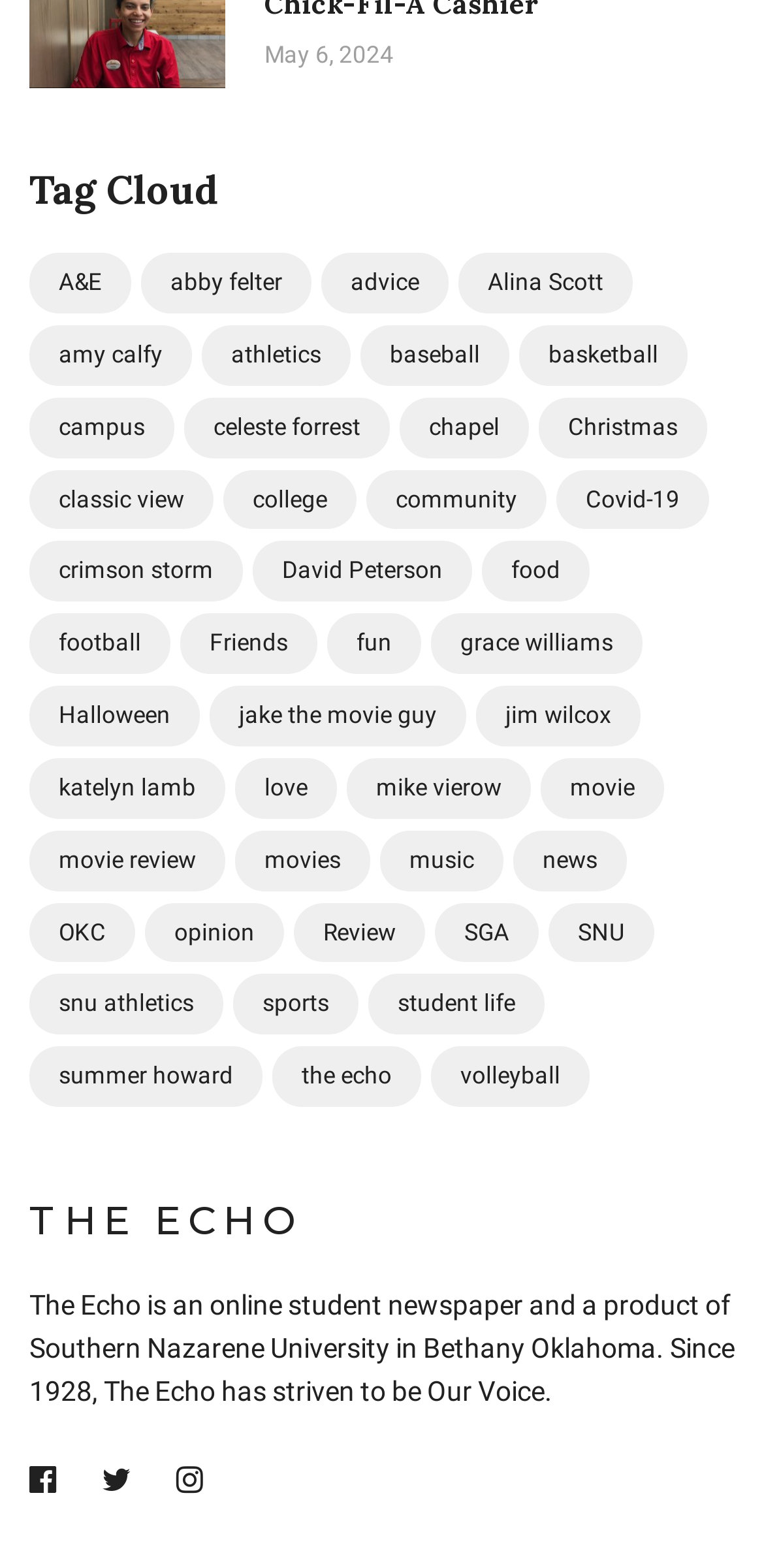Please identify the bounding box coordinates of the element on the webpage that should be clicked to follow this instruction: "Click on the Facebook icon". The bounding box coordinates should be given as four float numbers between 0 and 1, formatted as [left, top, right, bottom].

[0.231, 0.934, 0.267, 0.954]